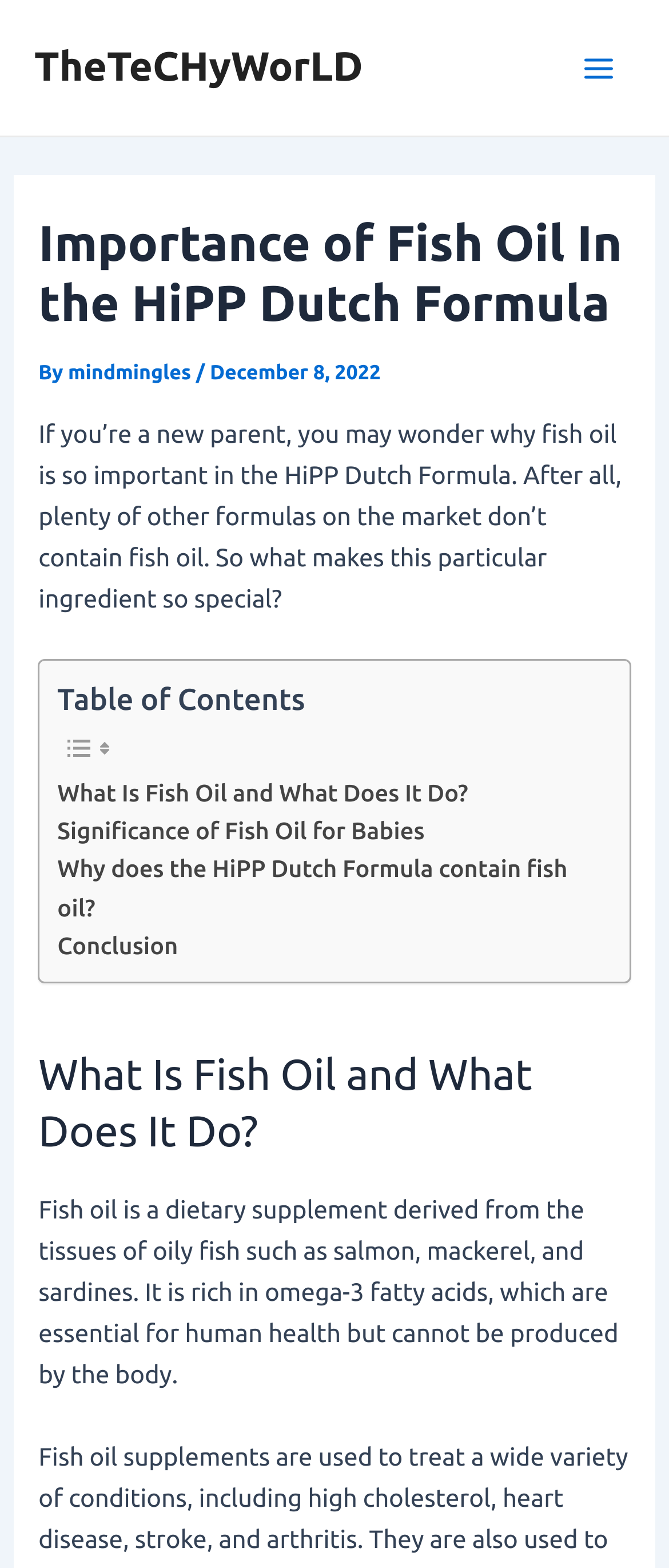Locate the primary heading on the webpage and return its text.

Importance of Fish Oil In the HiPP Dutch Formula